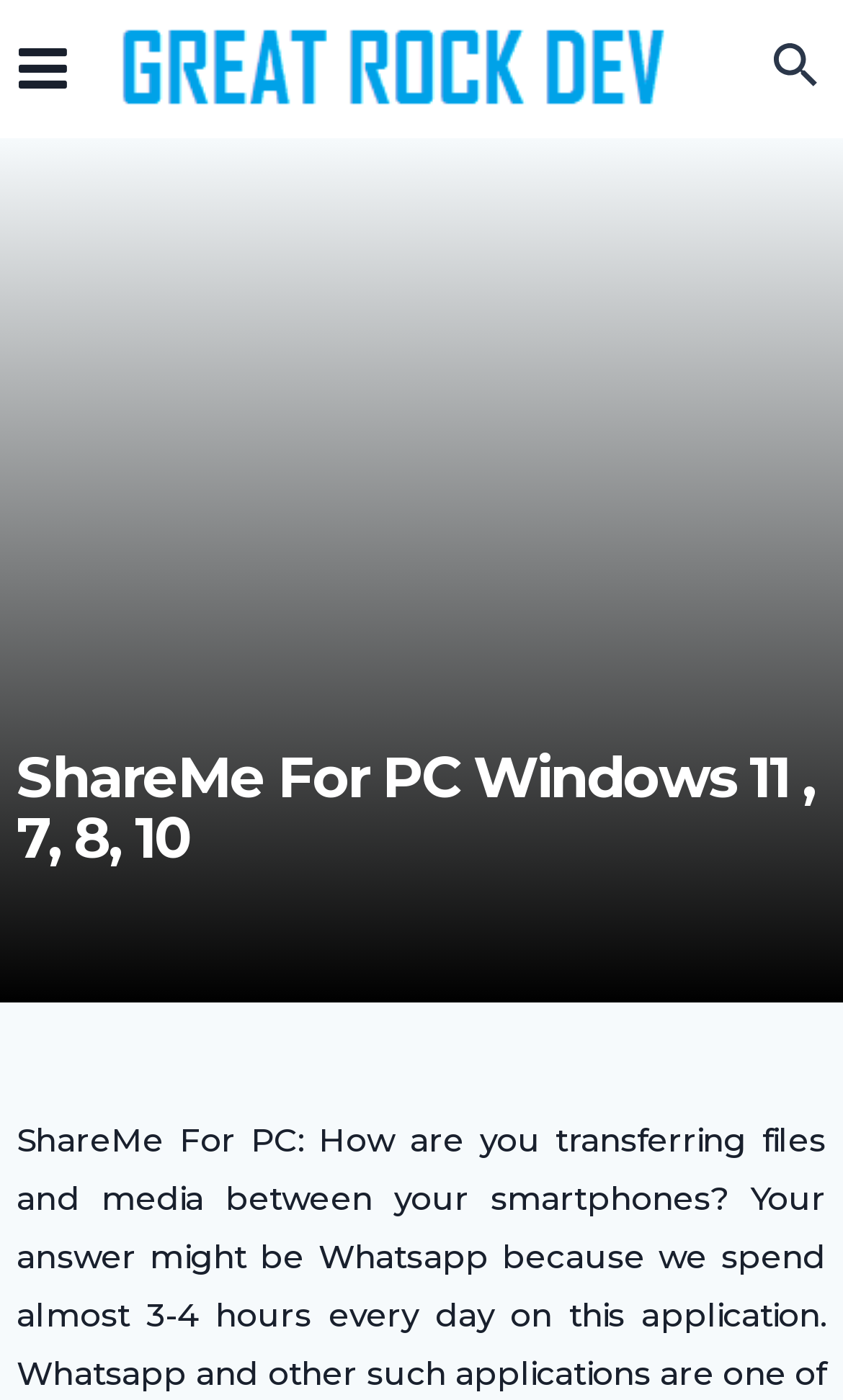Can you locate the main headline on this webpage and provide its text content?

ShareMe For PC Windows 11 , 7, 8, 10